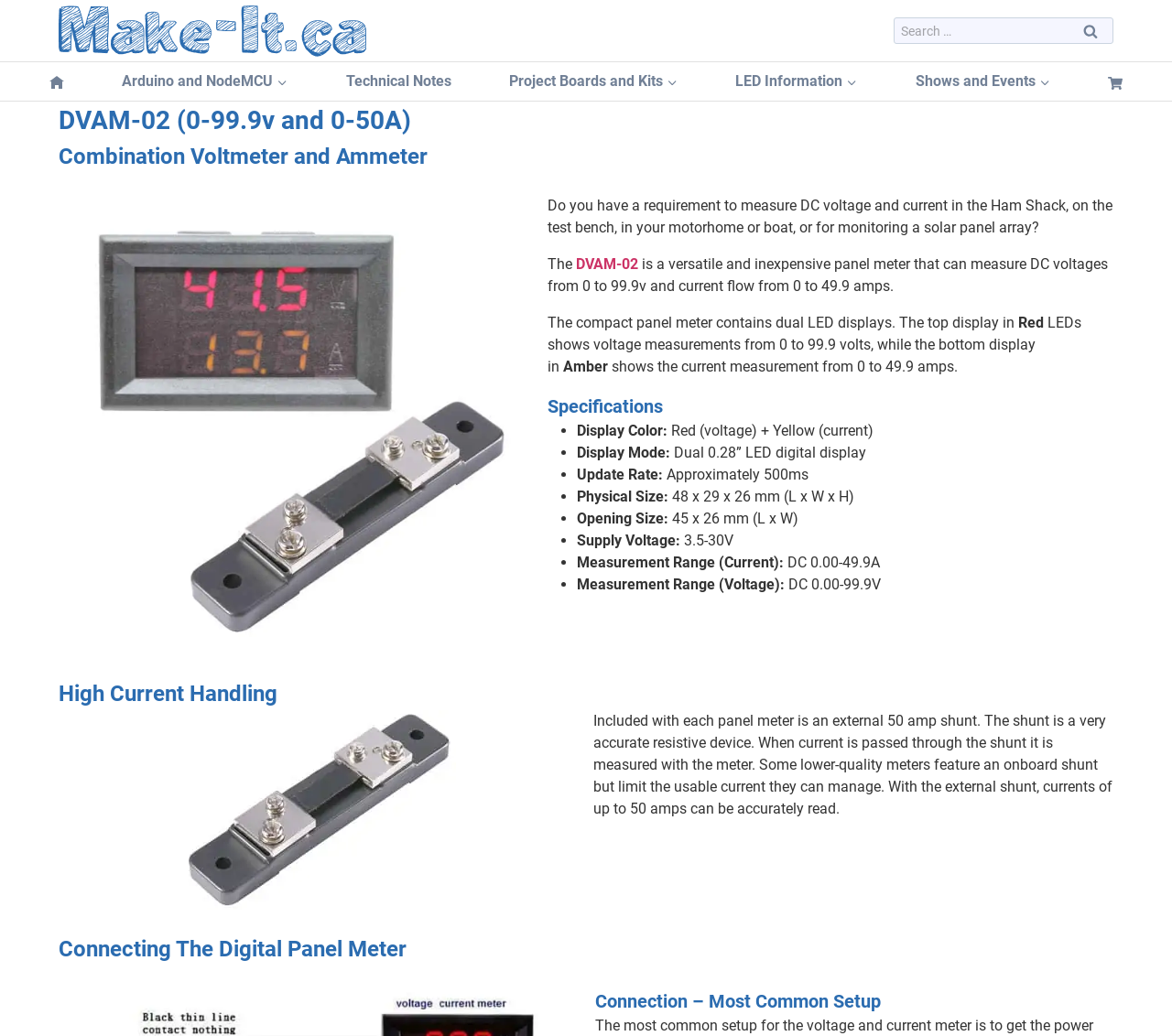Using the details from the image, please elaborate on the following question: What is the maximum current measurement range?

The maximum current measurement range is mentioned in the specifications list as 'Measurement Range (Current): DC 0.00-49.9A'.